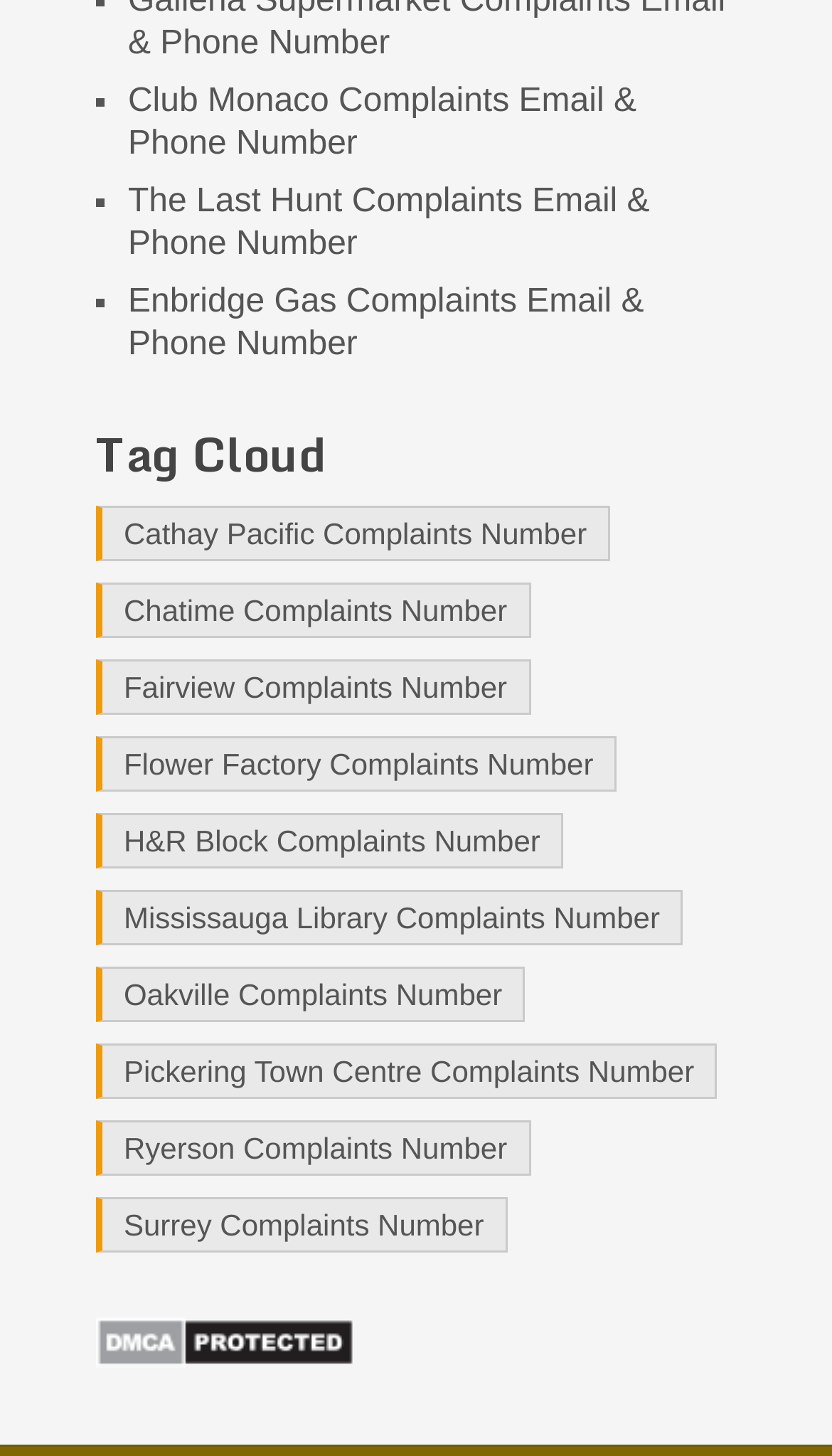Locate the bounding box coordinates of the element that should be clicked to execute the following instruction: "Explore Cathay Pacific complaints".

[0.115, 0.347, 0.734, 0.385]